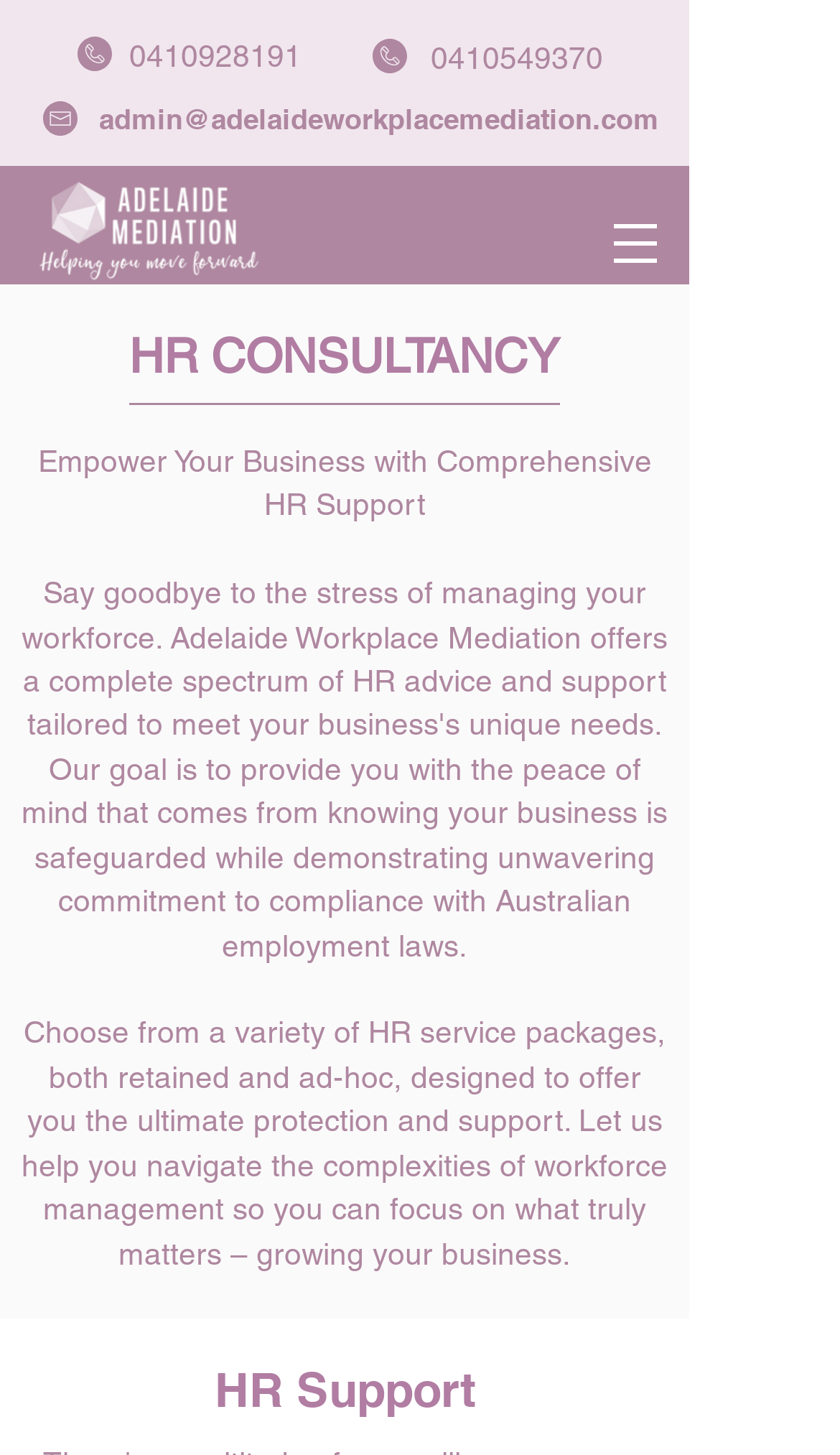Using details from the image, please answer the following question comprehensively:
What is the logo image file name?

I found the logo image file name by looking at the image elements on the webpage, specifically the one with the file name 'white_logo_transparent_background.png' which is likely the logo image.